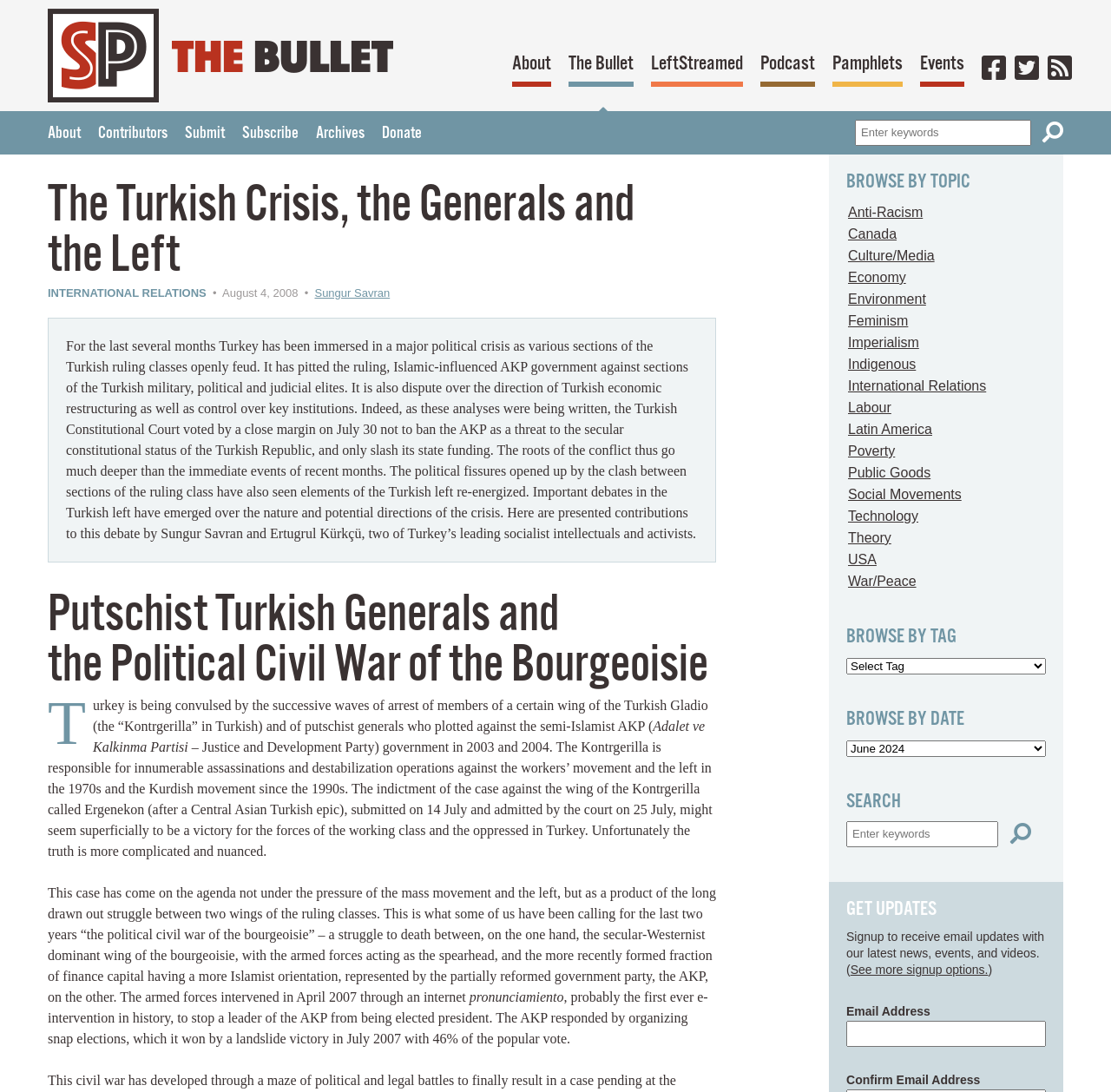Identify the webpage's primary heading and generate its text.

The Turkish Crisis, the Generals and the Left